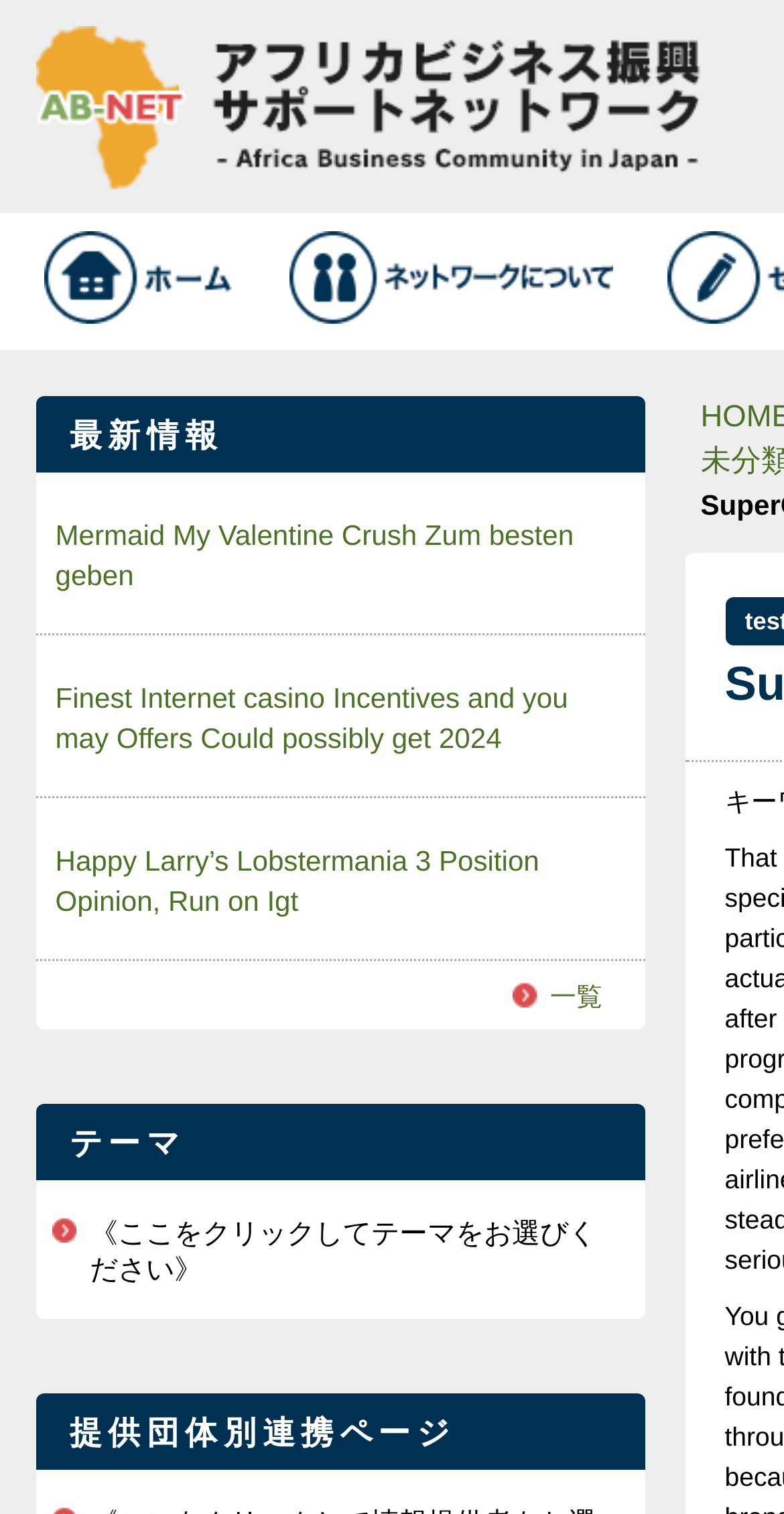What is the text of the static text element below the 'テーマ' heading?
With the help of the image, please provide a detailed response to the question.

Below the 'テーマ' heading, there is a static text element with the text '《ここをクリックしてテーマをお選びください》', which is a prompt to select a theme.